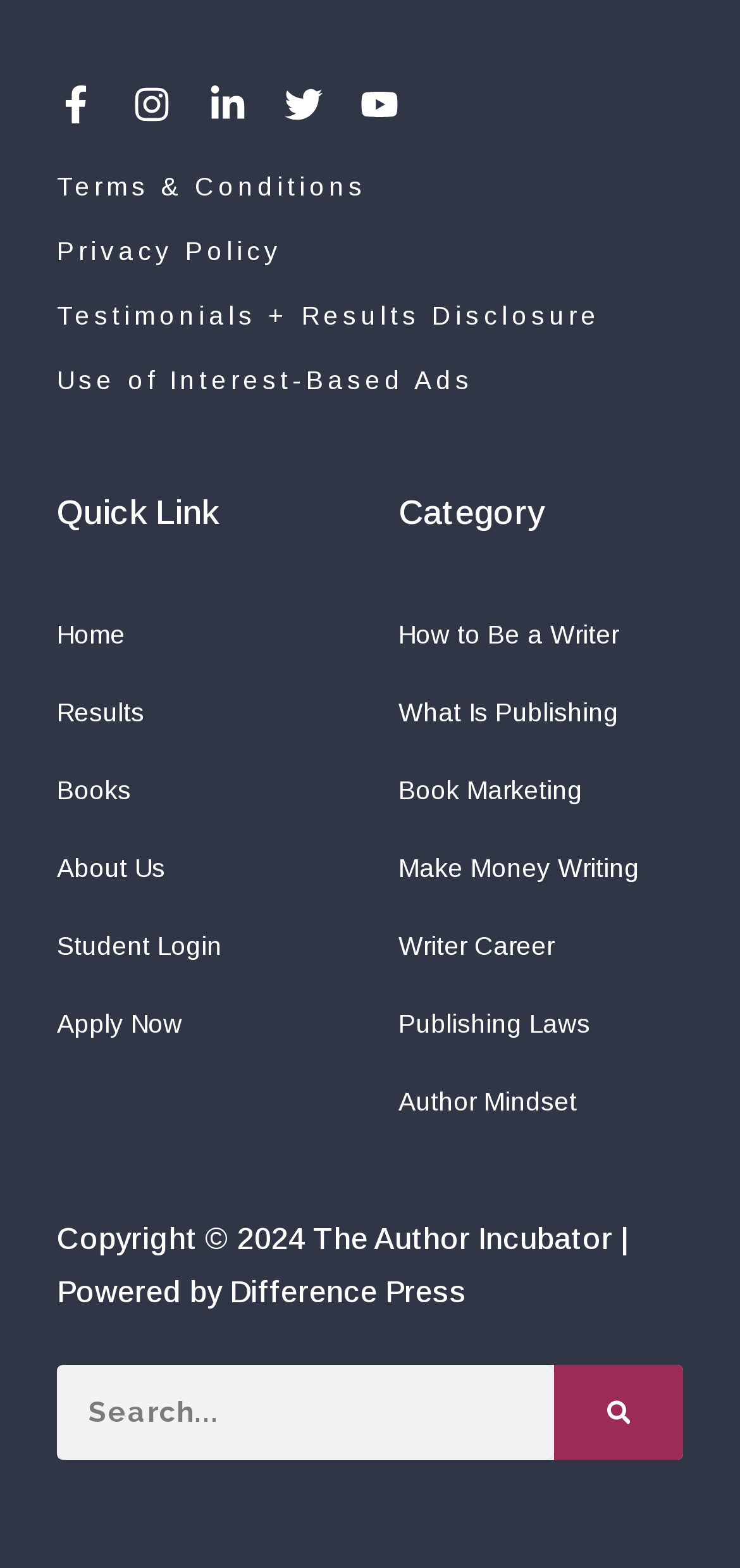How many categories are there?
Provide a short answer using one word or a brief phrase based on the image.

1